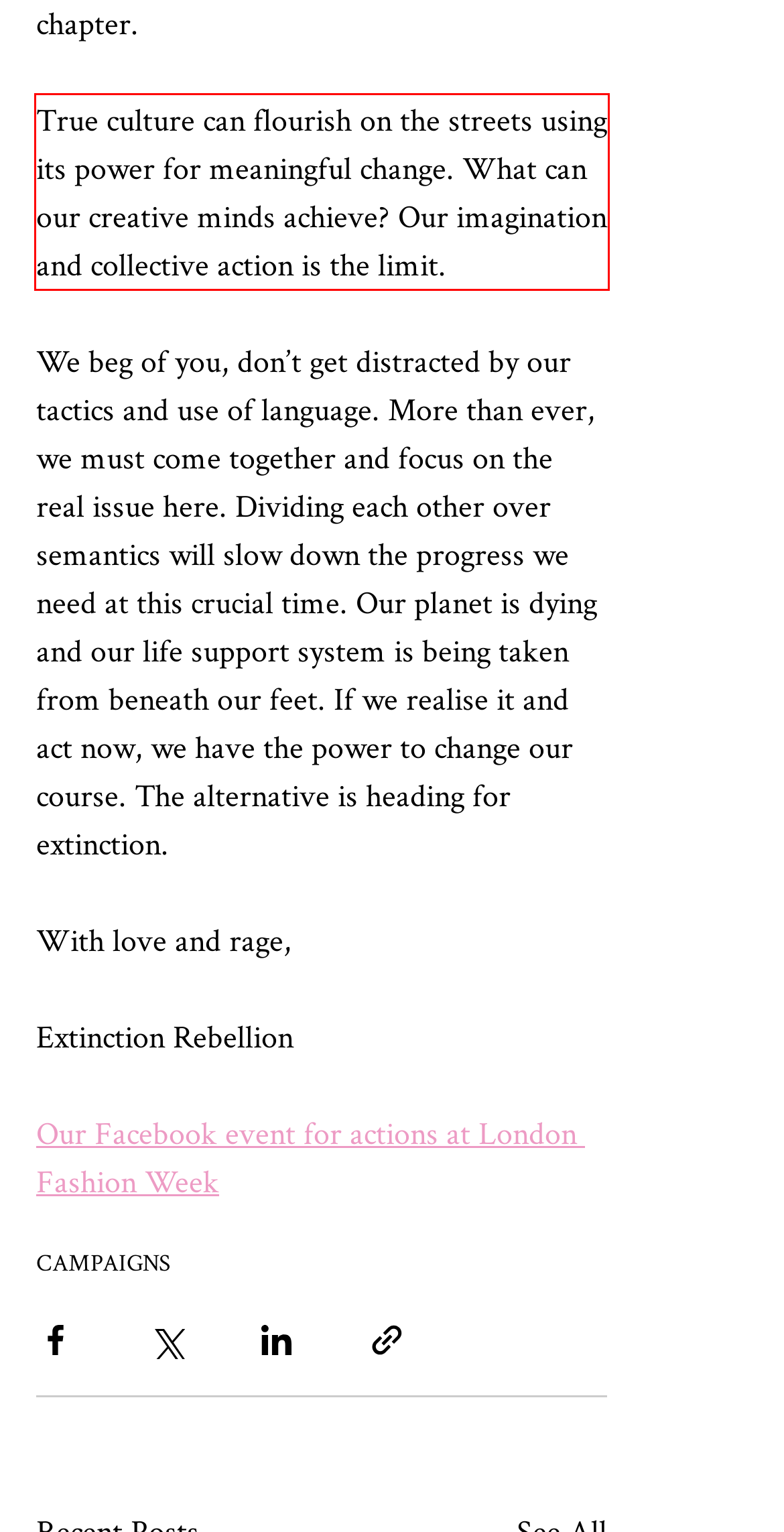Analyze the screenshot of a webpage where a red rectangle is bounding a UI element. Extract and generate the text content within this red bounding box.

True culture can flourish on the streets using its power for meaningful change. What can our creative minds achieve? Our imagination and collective action is the limit.